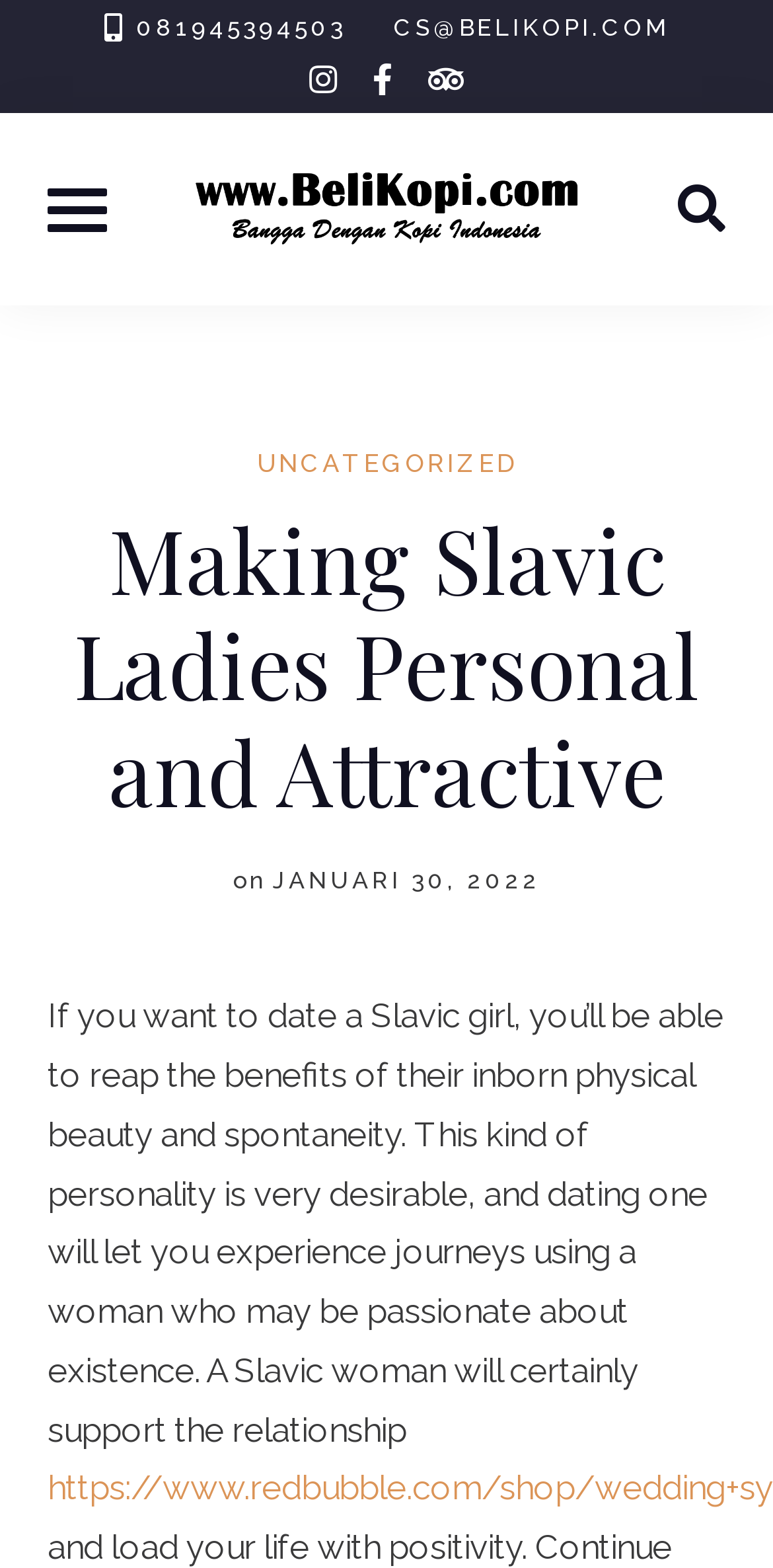Identify the bounding box coordinates for the UI element mentioned here: "instagram". Provide the coordinates as four float values between 0 and 1, i.e., [left, top, right, bottom].

[0.4, 0.039, 0.436, 0.063]